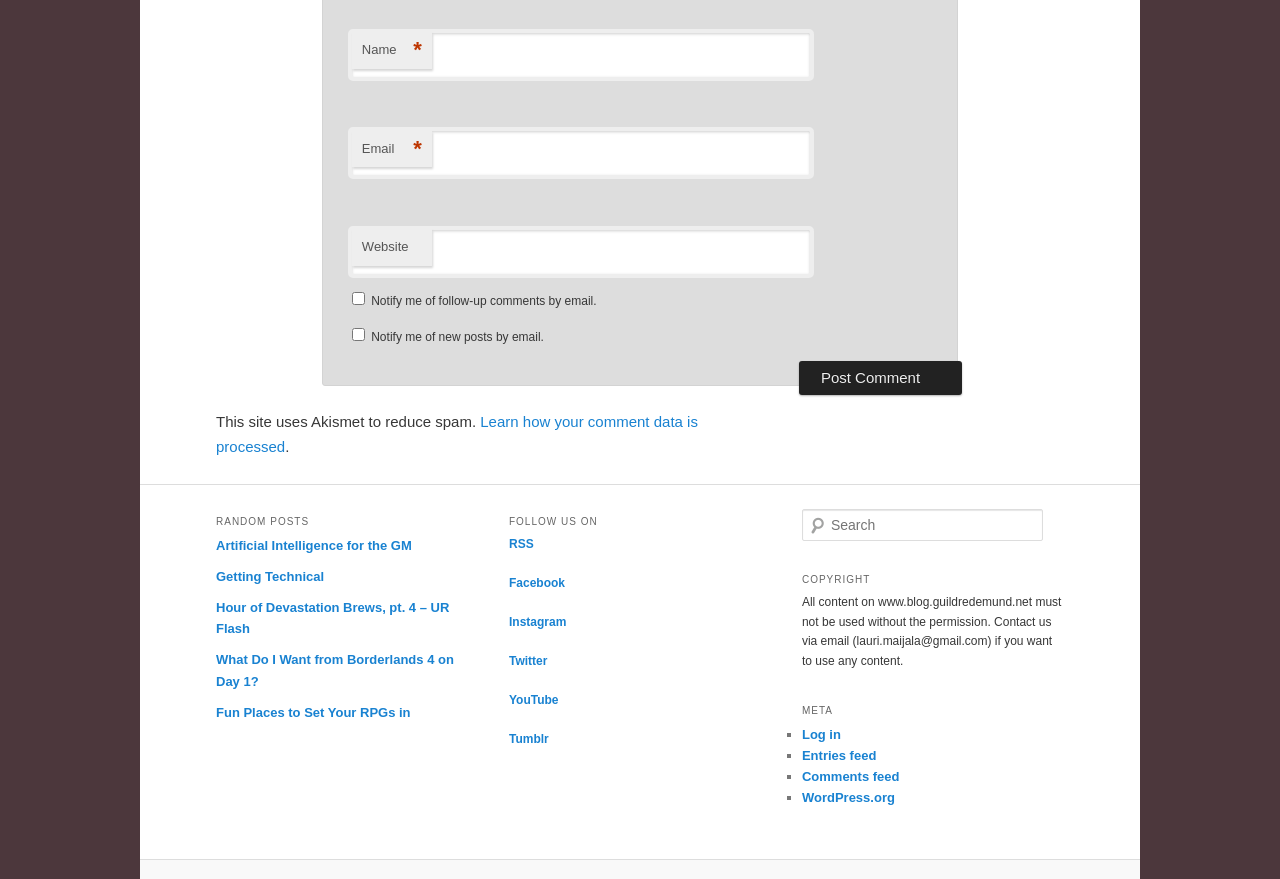Bounding box coordinates are to be given in the format (top-left x, top-left y, bottom-right x, bottom-right y). All values must be floating point numbers between 0 and 1. Provide the bounding box coordinate for the UI element described as: Entries feed

[0.627, 0.851, 0.685, 0.868]